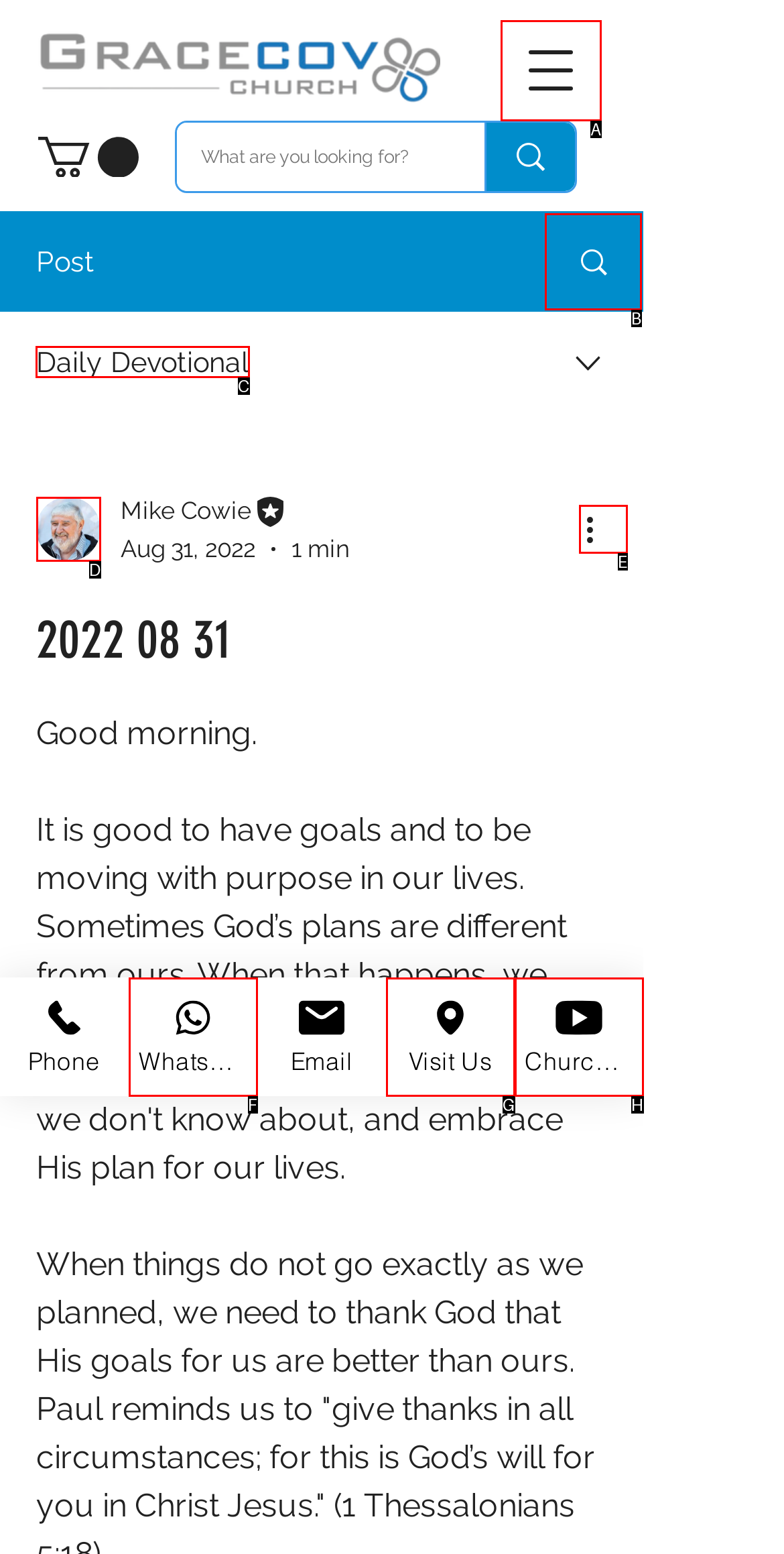Determine the letter of the element to click to accomplish this task: Read the daily devotional. Respond with the letter.

C